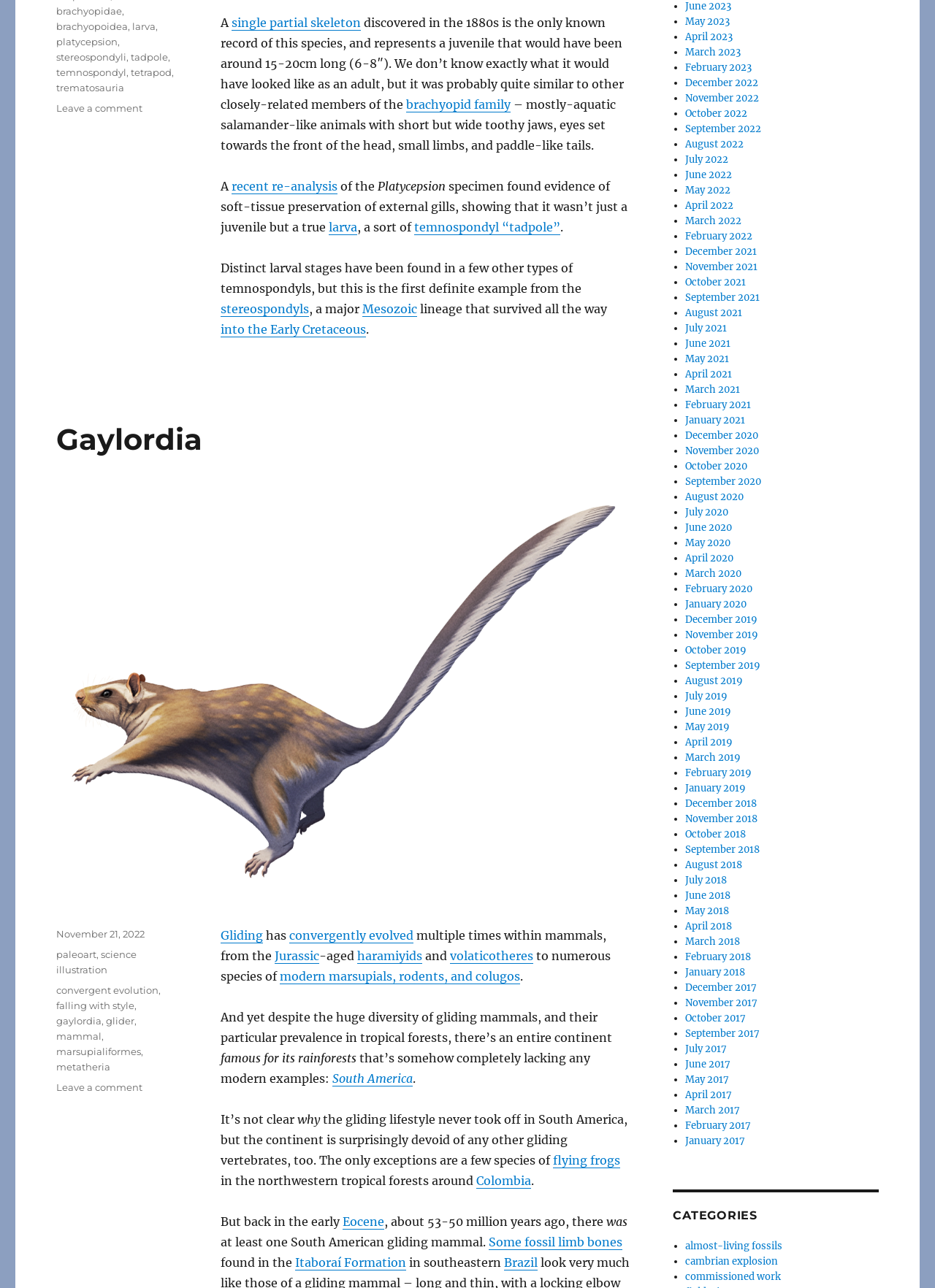What is the type of animal mentioned as having convergently evolved gliding multiple times?
Look at the image and answer the question with a single word or phrase.

Mammals